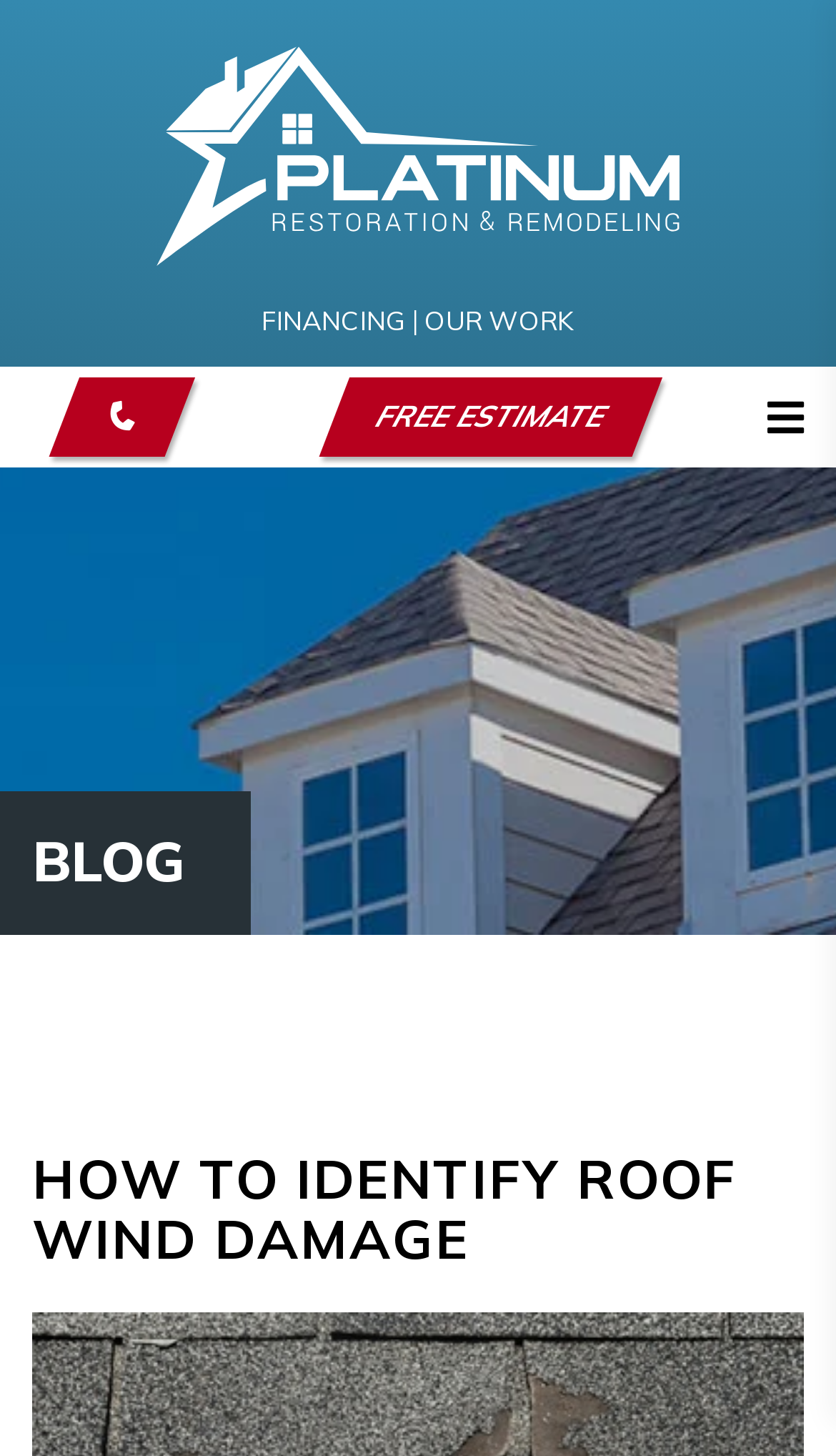Carefully observe the image and respond to the question with a detailed answer:
What is the topic of the blog post?

I found the topic of the blog post by looking at the heading 'HOW TO IDENTIFY ROOF WIND DAMAGE', which is a subheading under the 'BLOG' section.